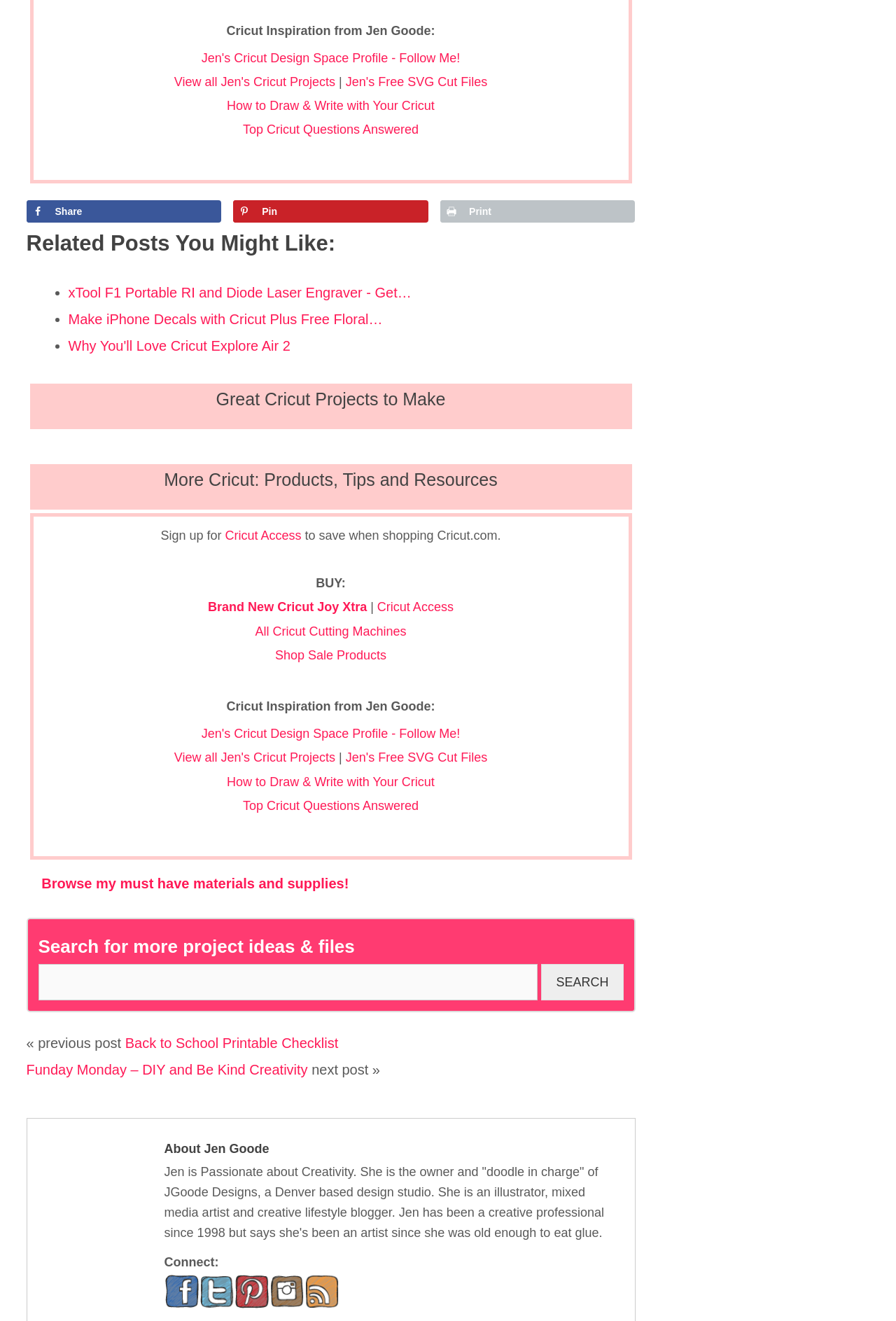Highlight the bounding box coordinates of the element you need to click to perform the following instruction: "View HOME DECOR category."

None